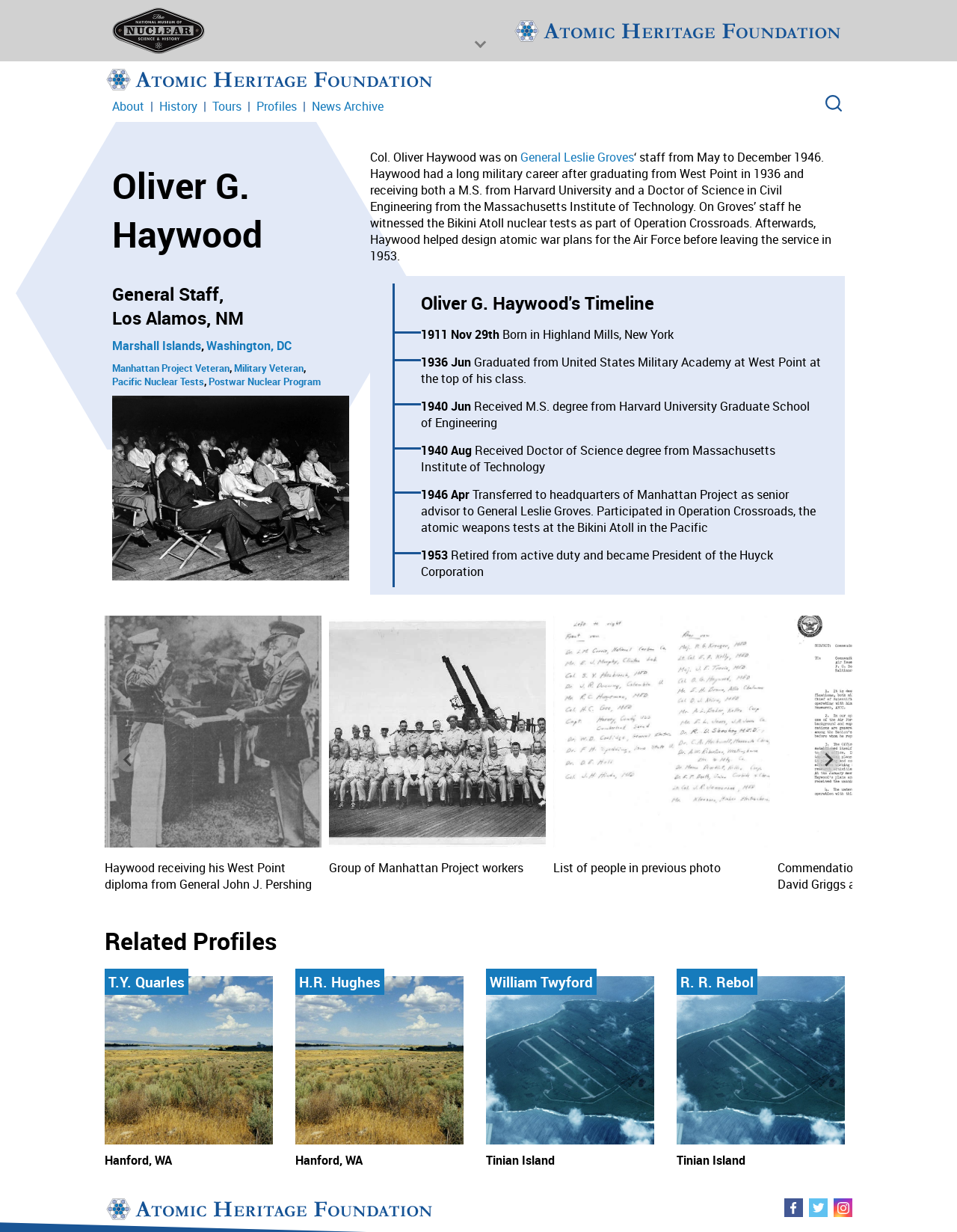Find and provide the bounding box coordinates for the UI element described with: "T.Y. Quarles Hanford, WA".

[0.109, 0.792, 0.285, 0.948]